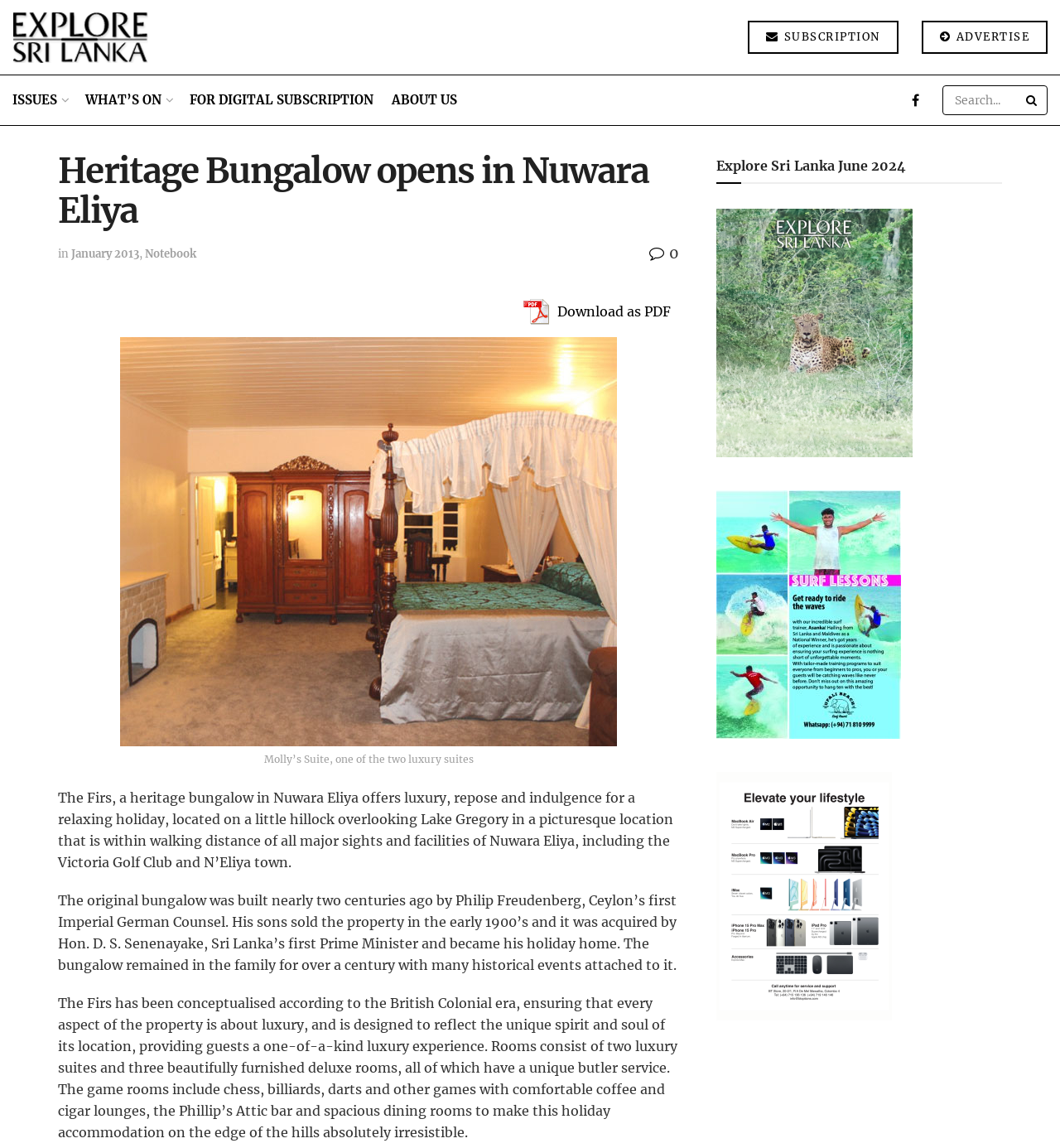From the details in the image, provide a thorough response to the question: What is the theme of the bungalow's design?

I found the answer by reading the static text on the webpage, which mentions that 'The Firs has been conceptualised according to the British Colonial era...'.